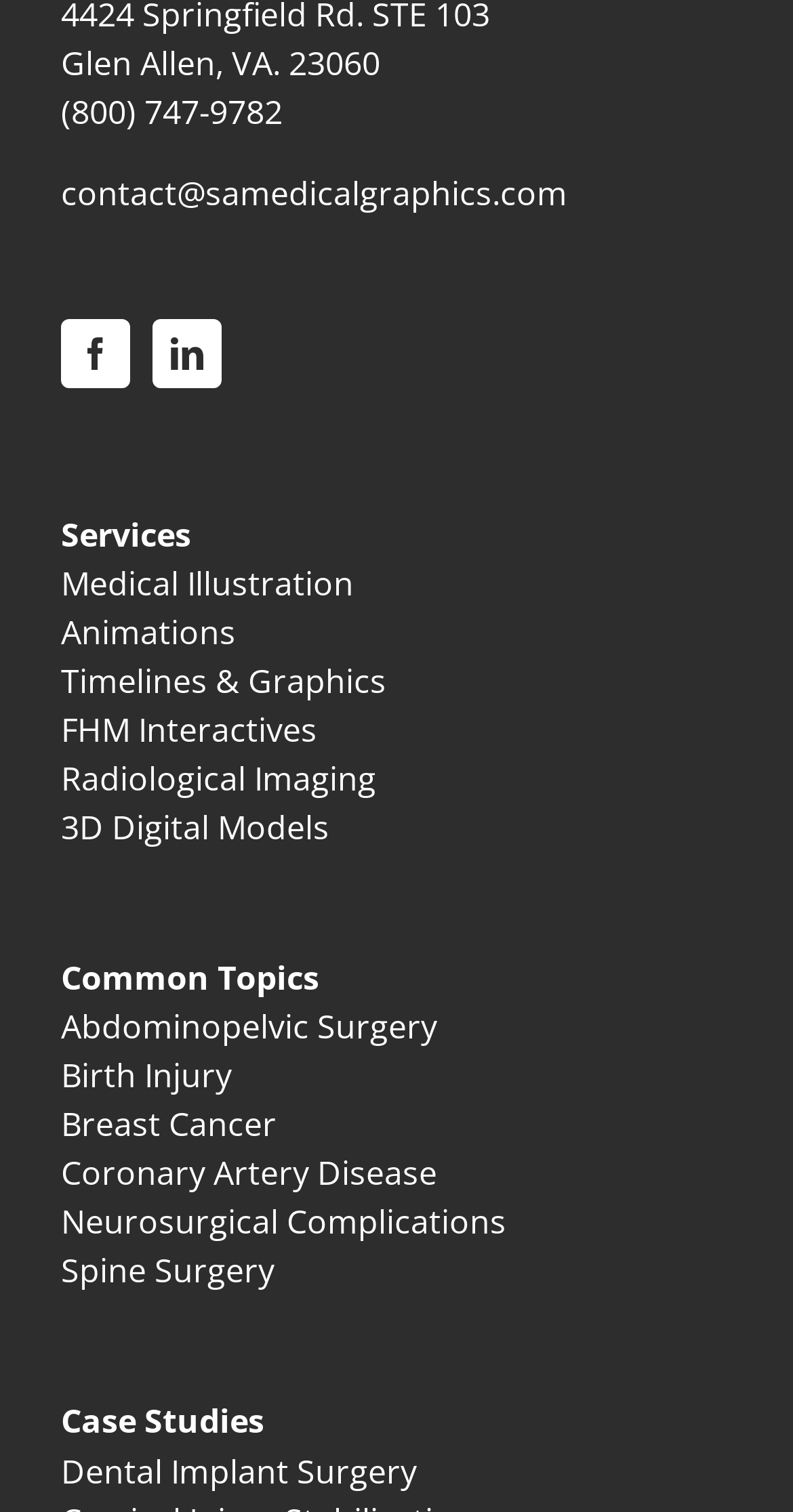Please determine the bounding box coordinates of the element's region to click for the following instruction: "Call the phone number".

[0.077, 0.059, 0.356, 0.089]